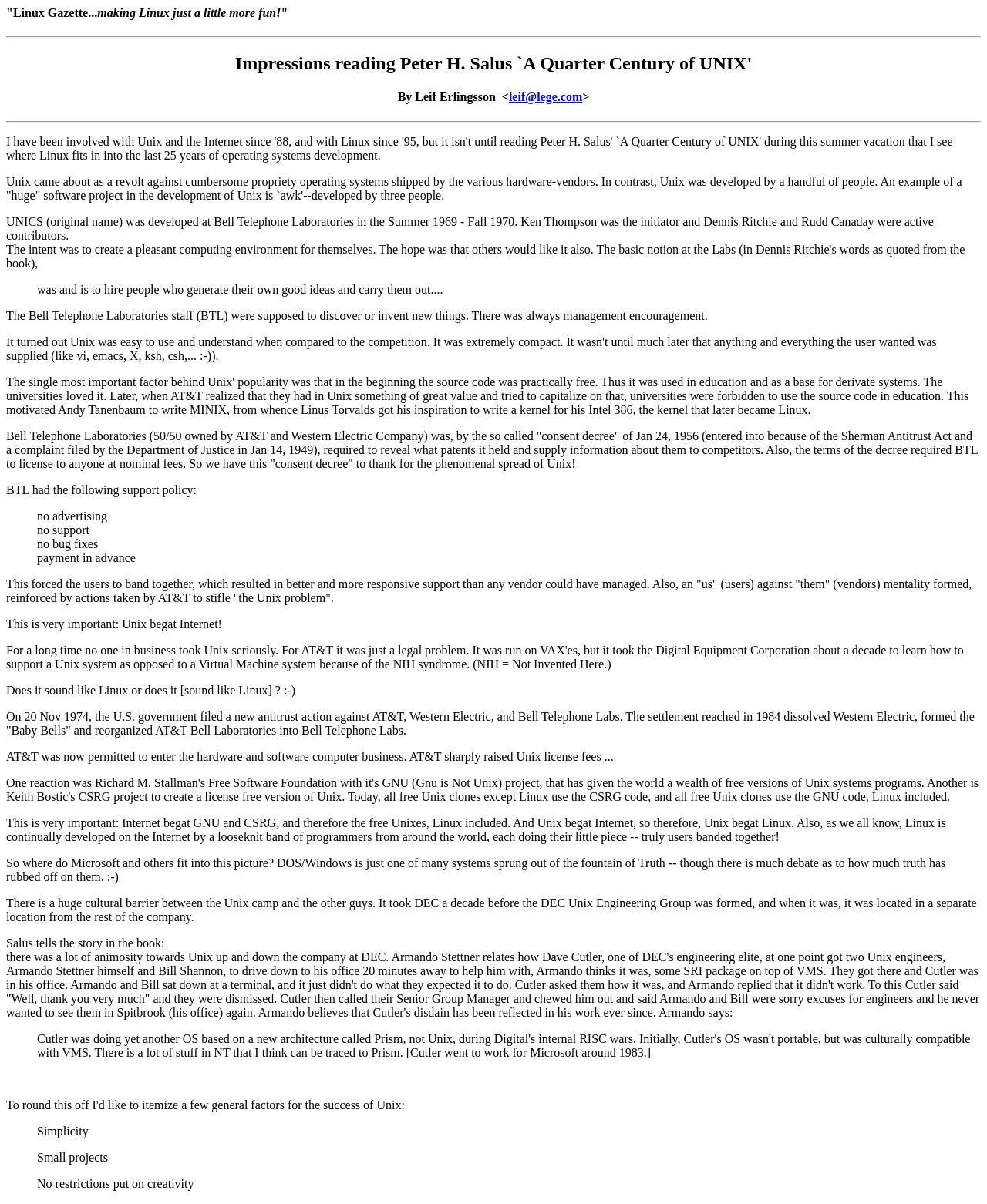Locate the bounding box of the user interface element based on this description: "leif@lege.com".

[0.516, 0.075, 0.59, 0.086]